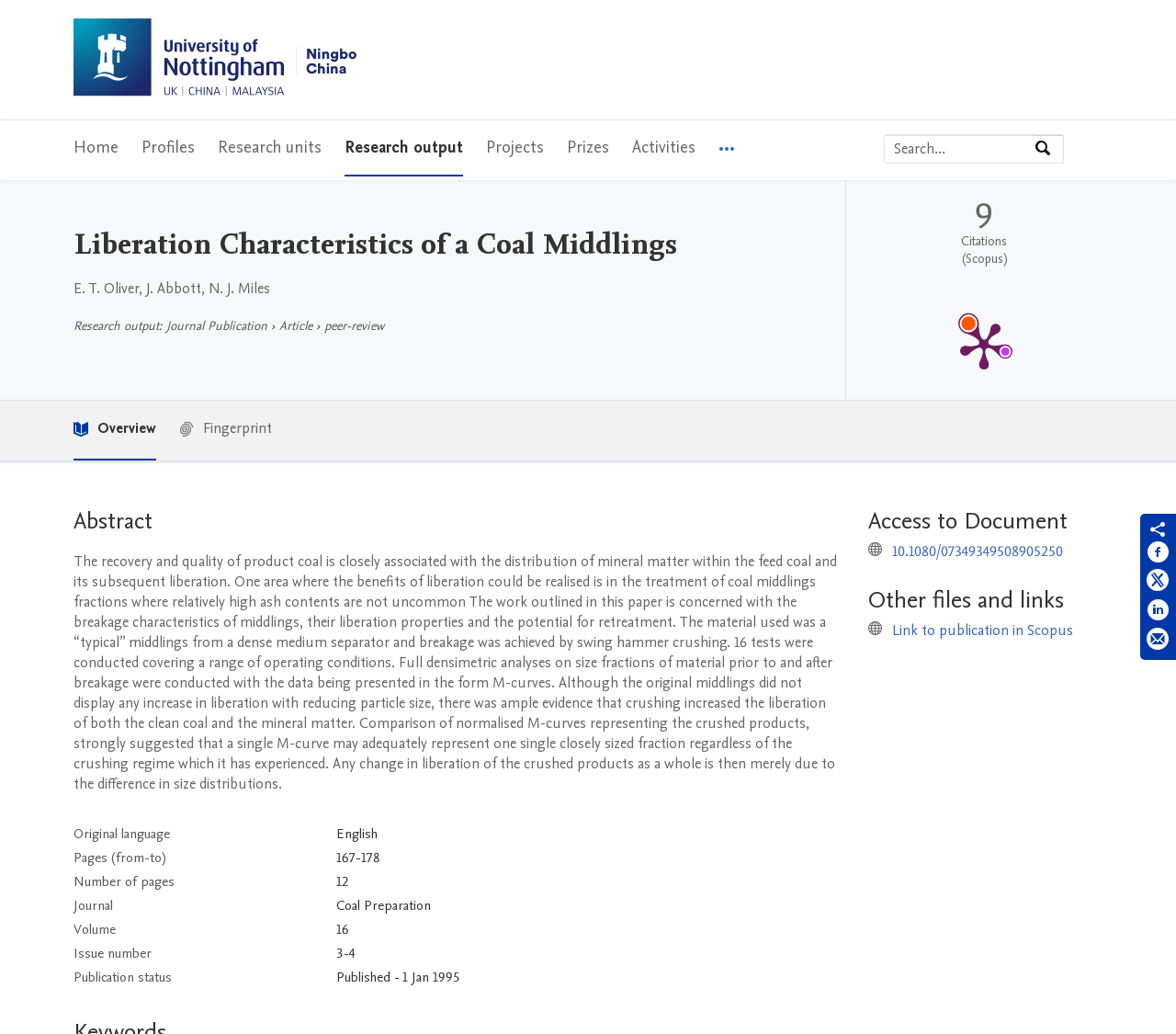Provide the bounding box coordinates for the UI element that is described by this text: "Link to publication in Scopus". The coordinates should be in the form of four float numbers between 0 and 1: [left, top, right, bottom].

[0.759, 0.6, 0.913, 0.619]